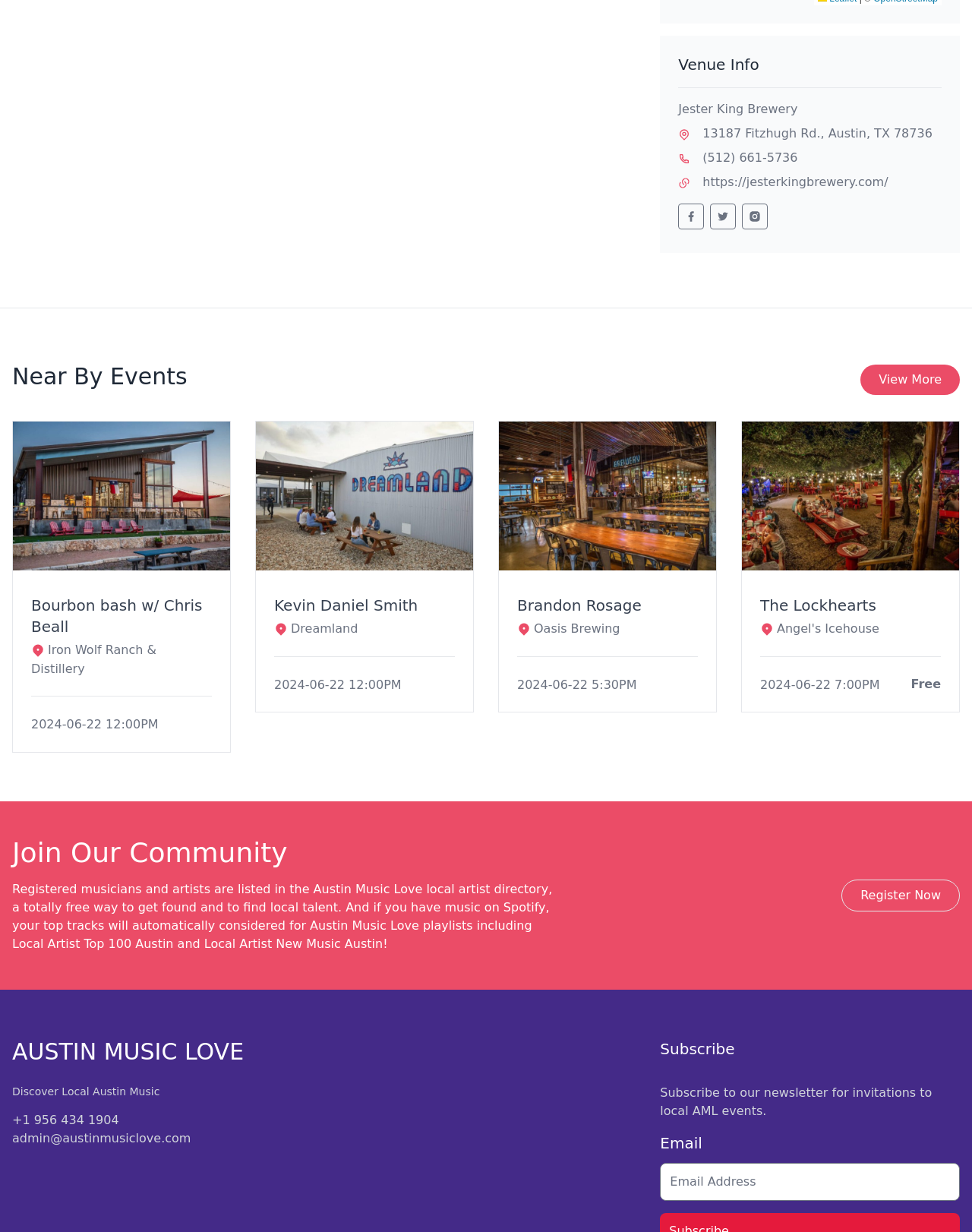Determine the bounding box coordinates of the UI element that matches the following description: "parent_node: The Lockhearts". The coordinates should be four float numbers between 0 and 1 in the format [left, top, right, bottom].

[0.763, 0.342, 0.987, 0.463]